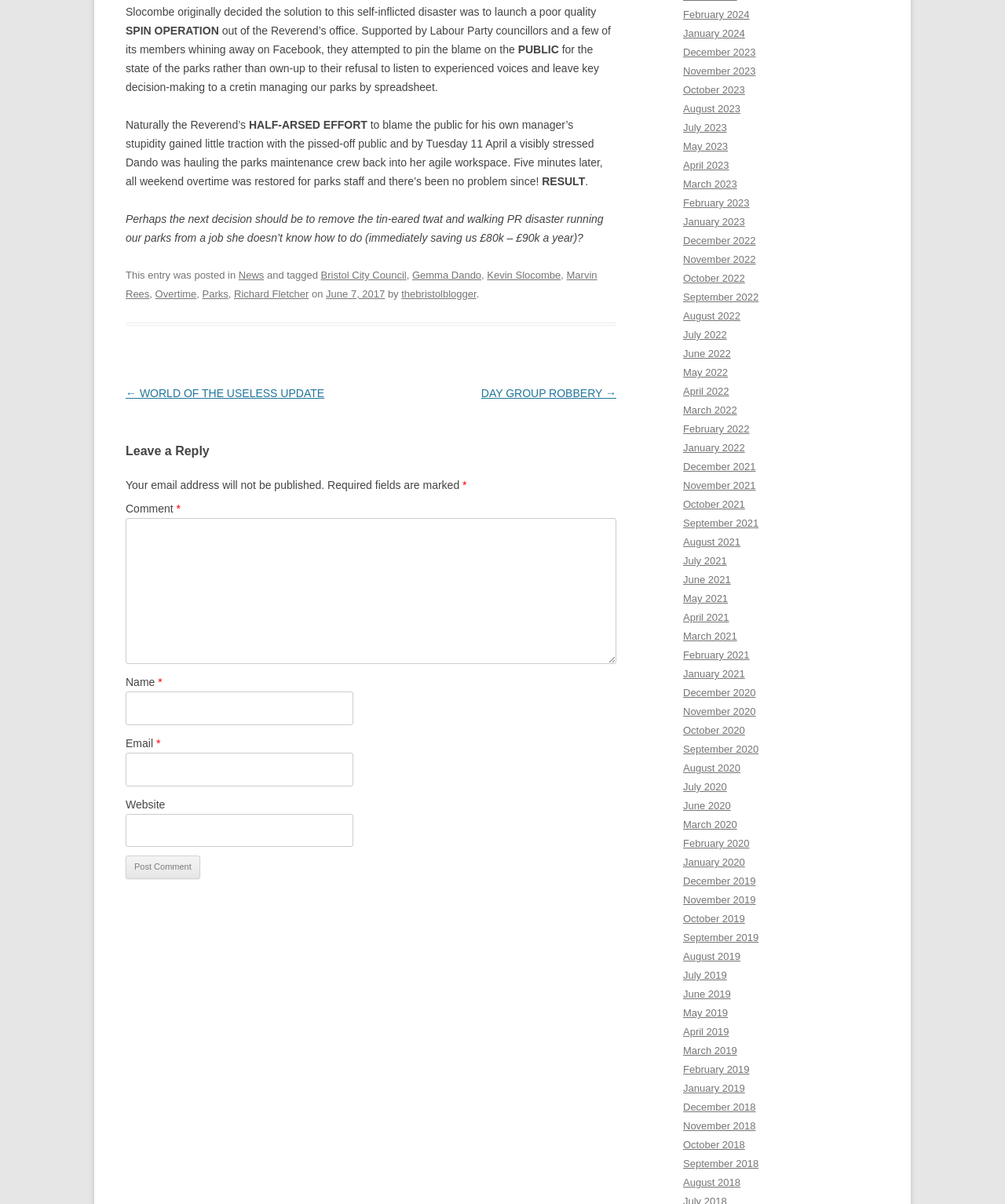Please identify the bounding box coordinates of where to click in order to follow the instruction: "Click the 'Post Comment' button".

[0.125, 0.711, 0.199, 0.73]